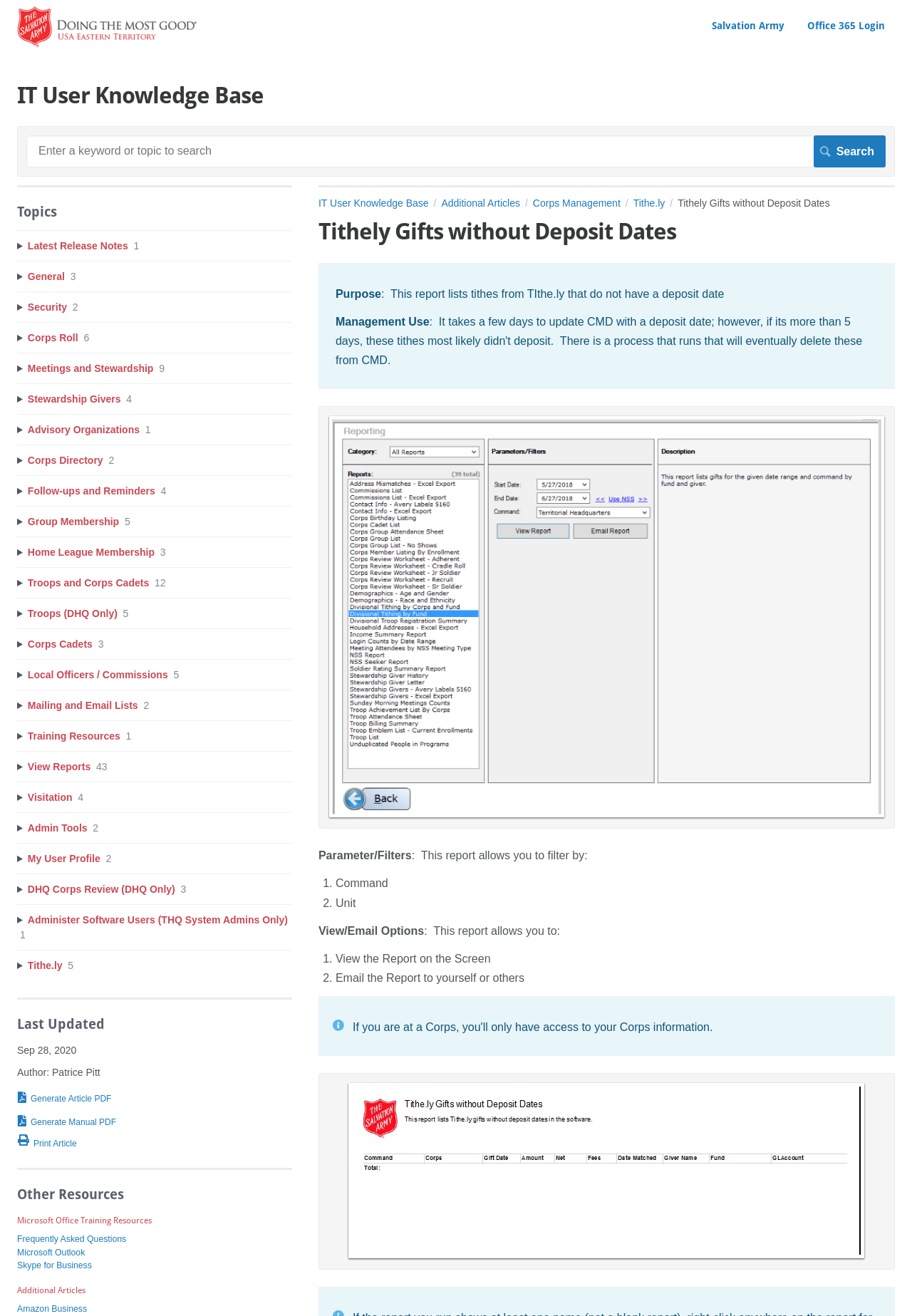What is the purpose of this report?
Using the image as a reference, deliver a detailed and thorough answer to the question.

The purpose of this report is to list tithes from Tithe.ly that do not have a deposit date, as stated in the introduction section of the webpage.